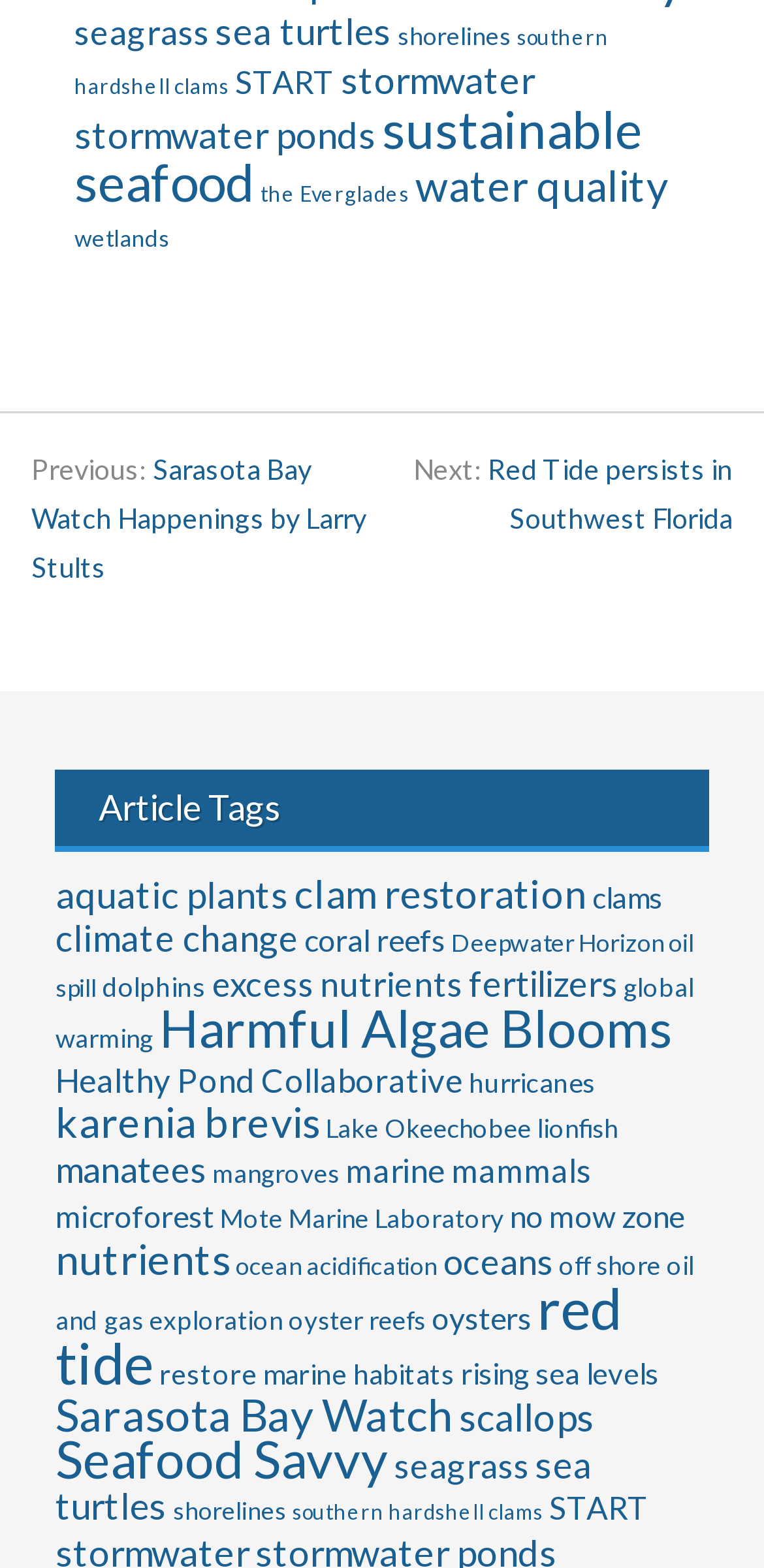Please respond to the question using a single word or phrase:
Is there an article about dolphins?

yes